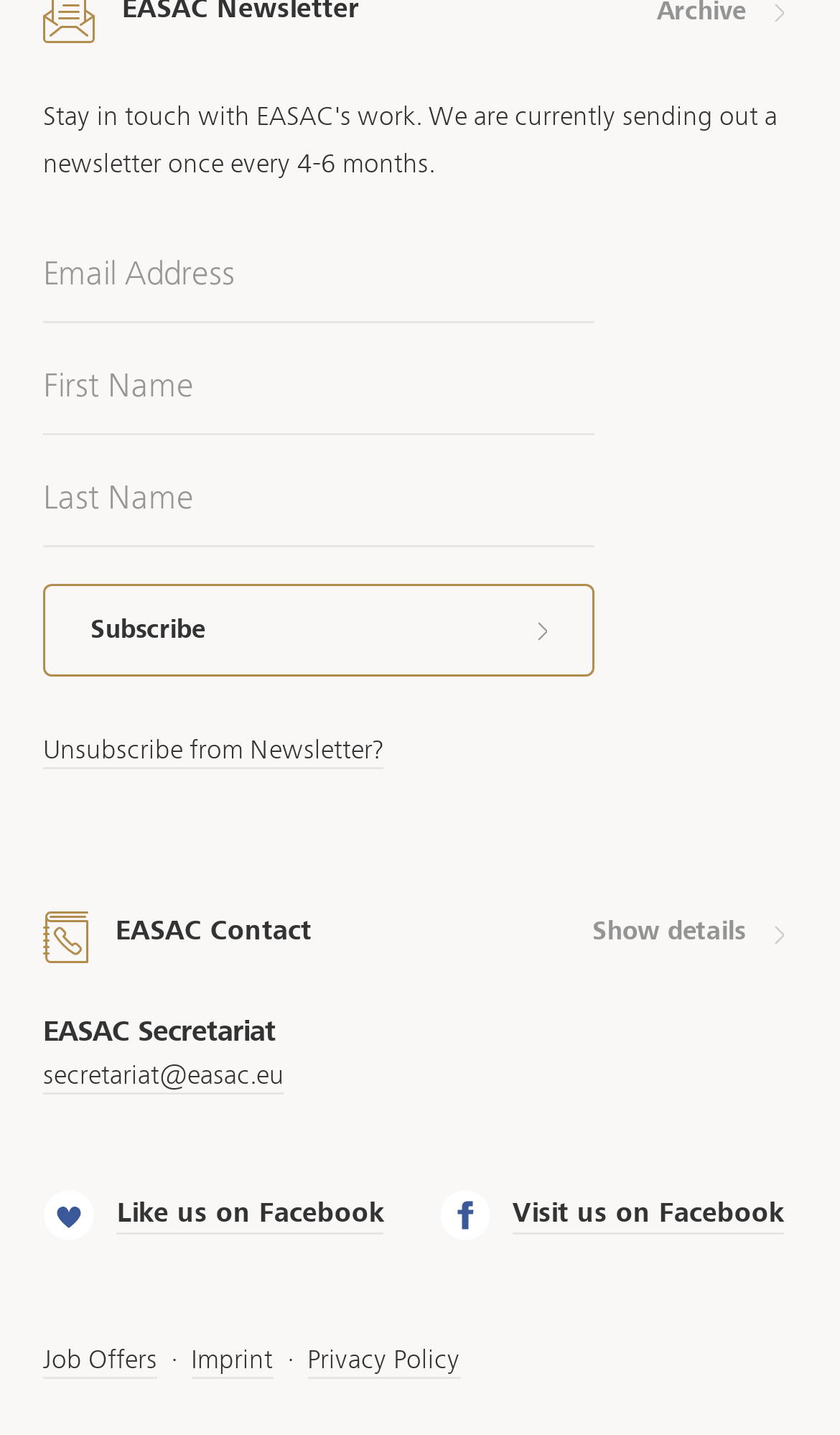What is the email address of the EASAC Secretariat?
Please provide a single word or phrase as the answer based on the screenshot.

secretariat@easac.eu